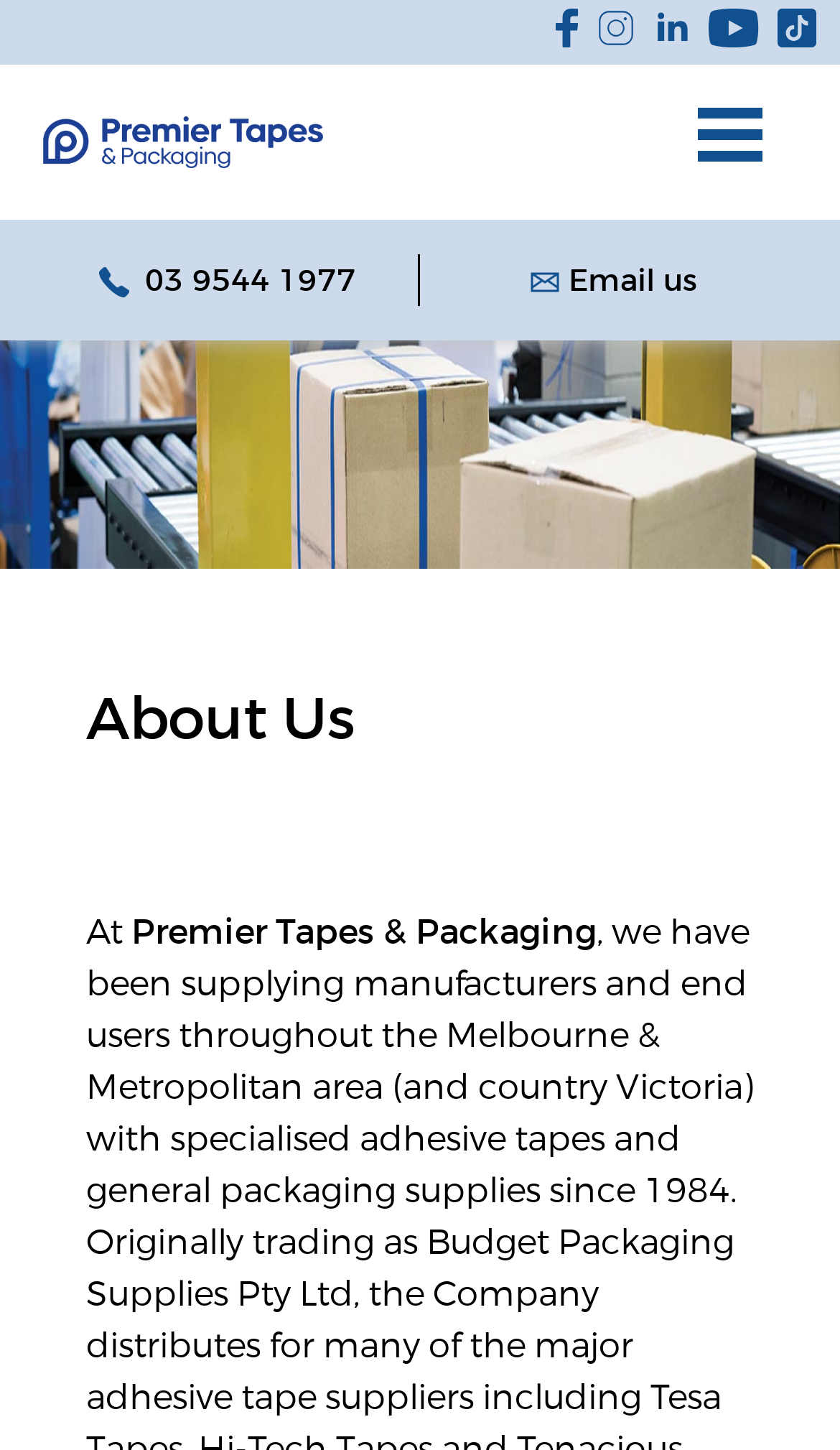Using the format (top-left x, top-left y, bottom-right x, bottom-right y), and given the element description, identify the bounding box coordinates within the screenshot: 03 9544 1977

[0.114, 0.18, 0.424, 0.205]